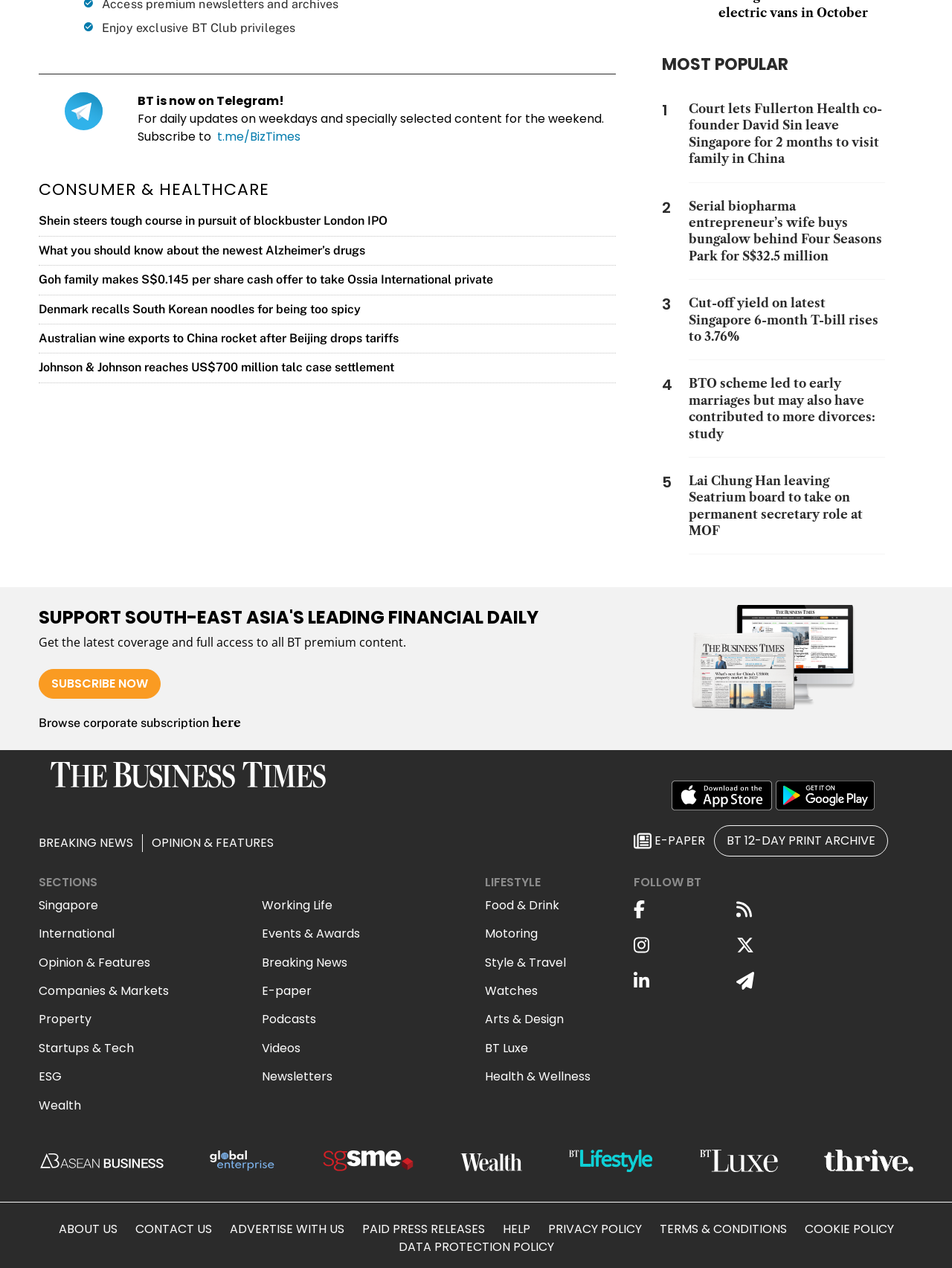Please identify the bounding box coordinates of the element that needs to be clicked to perform the following instruction: "Download the app on the Apple Store".

[0.705, 0.615, 0.811, 0.639]